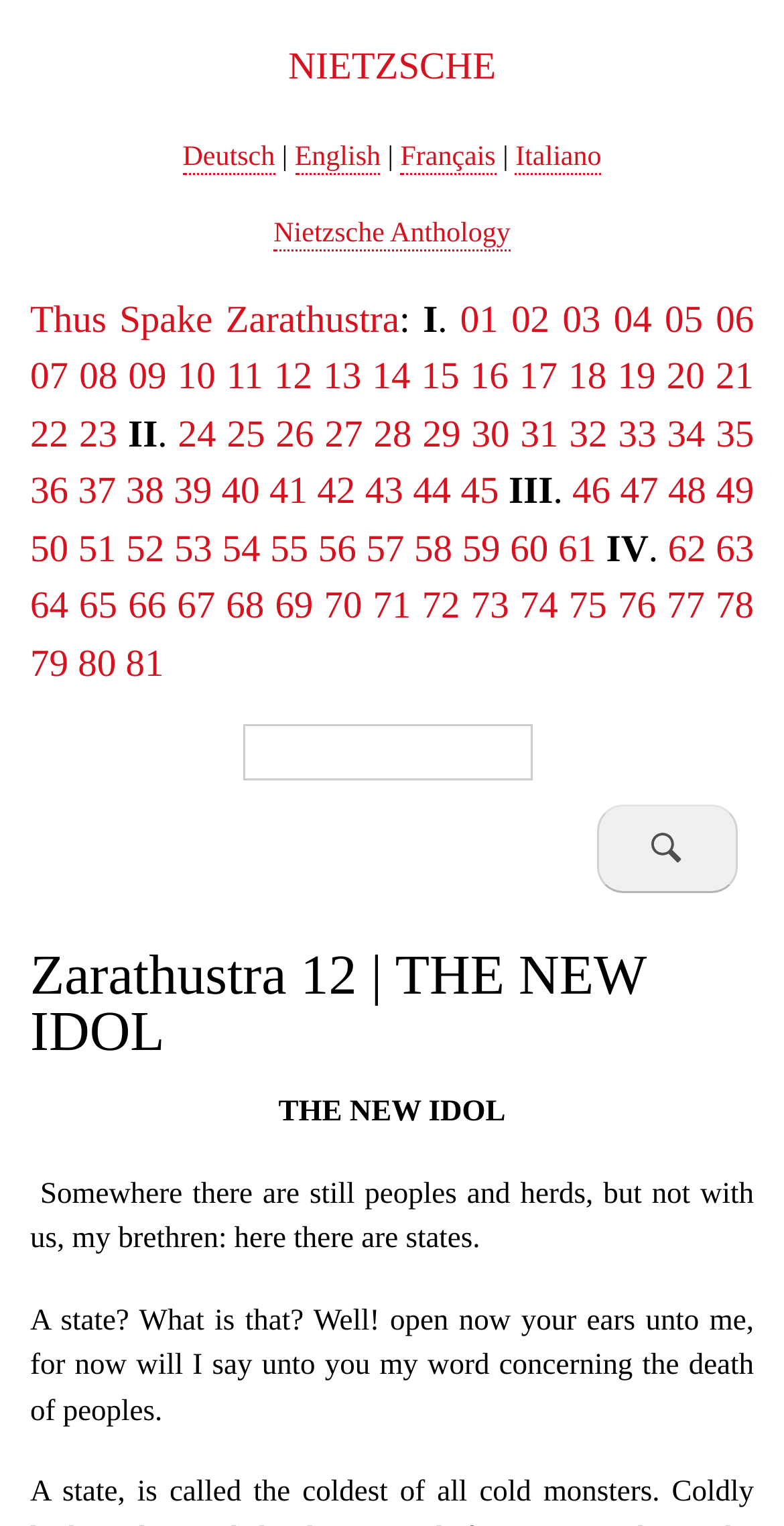How many languages are available on this website?
We need a detailed and meticulous answer to the question.

I counted the number of language options available on the webpage, which are Deutsch, English, Français, Italiano, and Nietzsche Anthology, so there are 5 languages available.